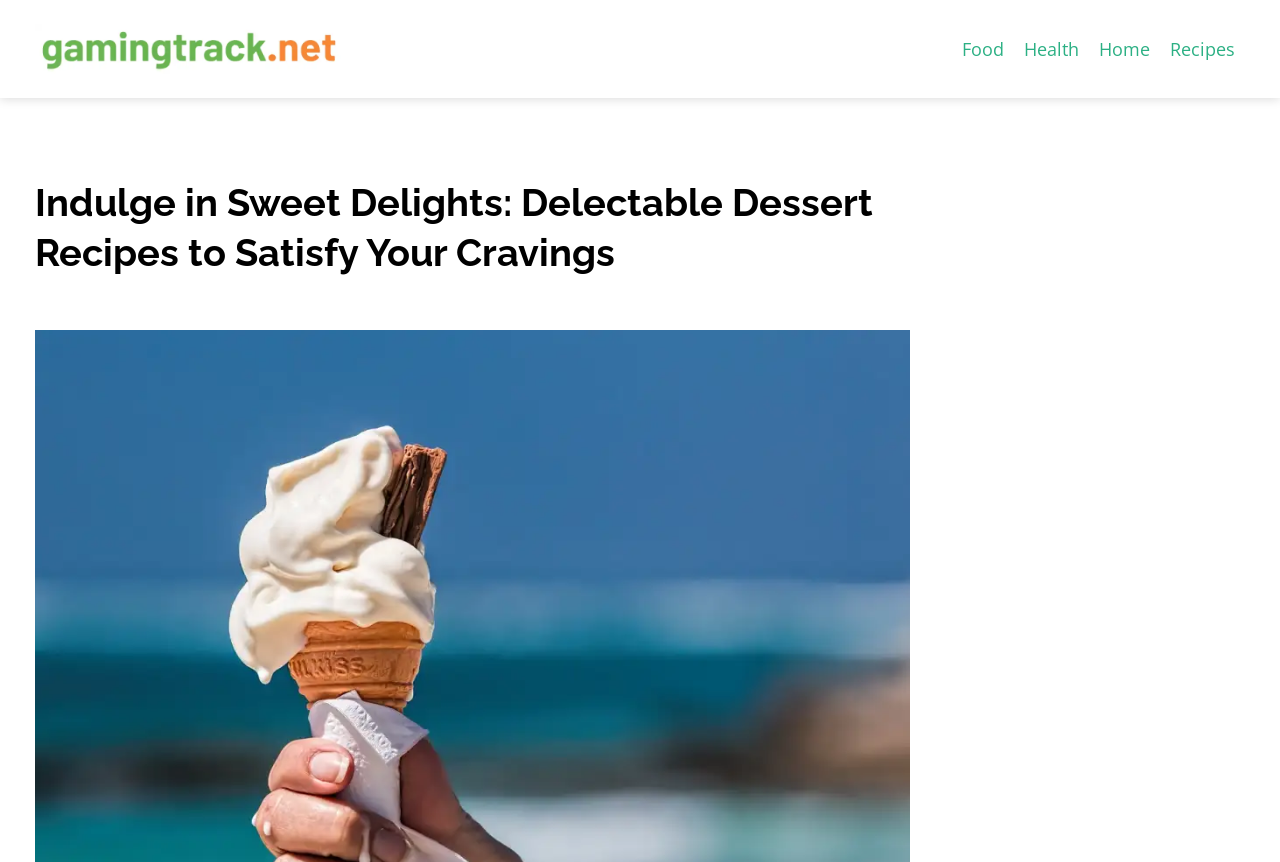Given the element description Recipes, predict the bounding box coordinates for the UI element in the webpage screenshot. The format should be (top-left x, top-left y, bottom-right x, bottom-right y), and the values should be between 0 and 1.

[0.906, 0.037, 0.973, 0.076]